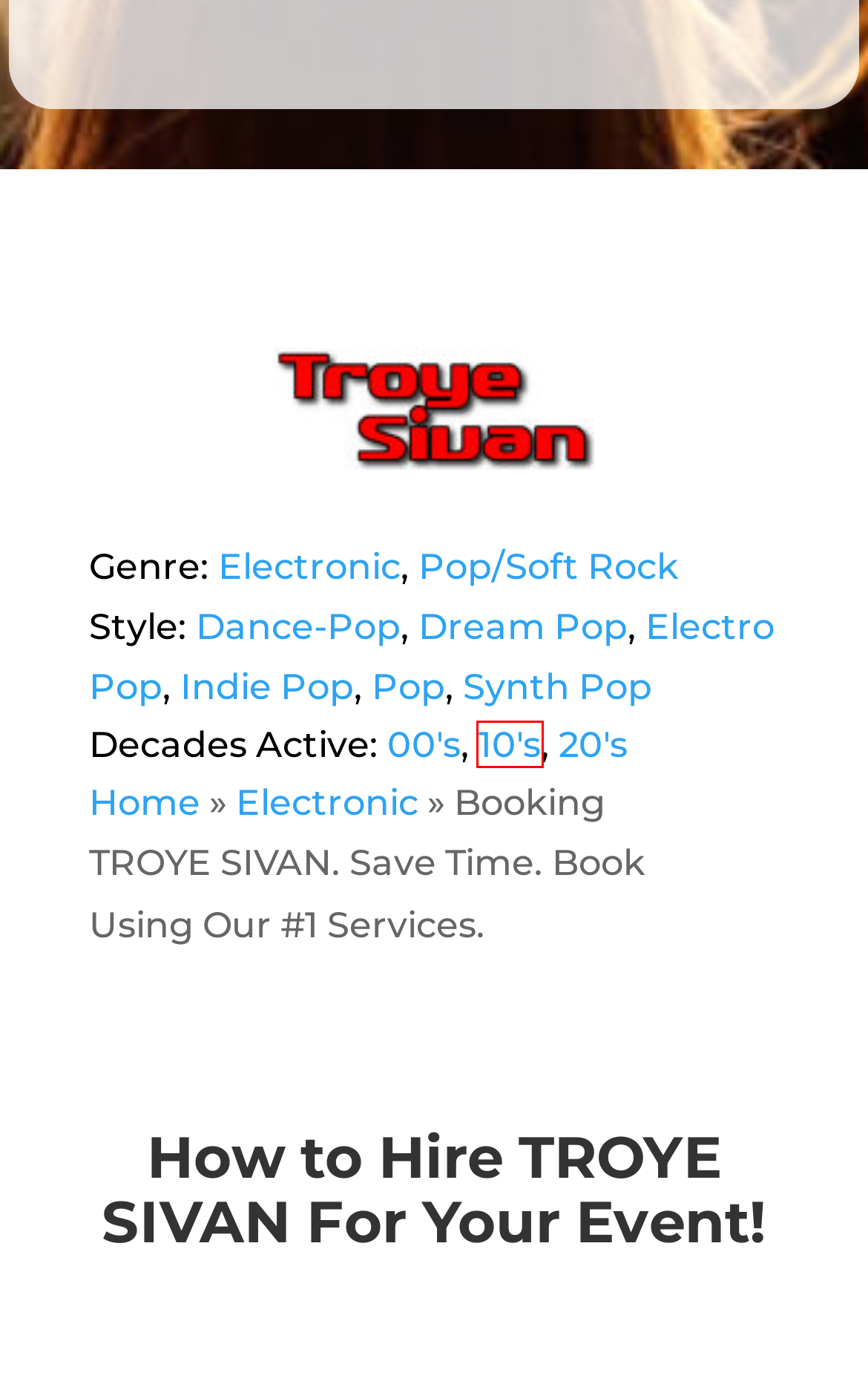View the screenshot of the webpage containing a red bounding box around a UI element. Select the most fitting webpage description for the new page shown after the element in the red bounding box is clicked. Here are the candidates:
A. Indie Pop Archives - De La Font Agency
B. 10's Archives - De La Font Agency
C. Pop Archives - De La Font Agency
D. Electronic Archives - De La Font Agency
E. 00's Archives - De La Font Agency
F. Synth Pop Archives - De La Font Agency
G. Electro Pop Archives - De La Font Agency
H. Dance-Pop Archives - De La Font Agency

B